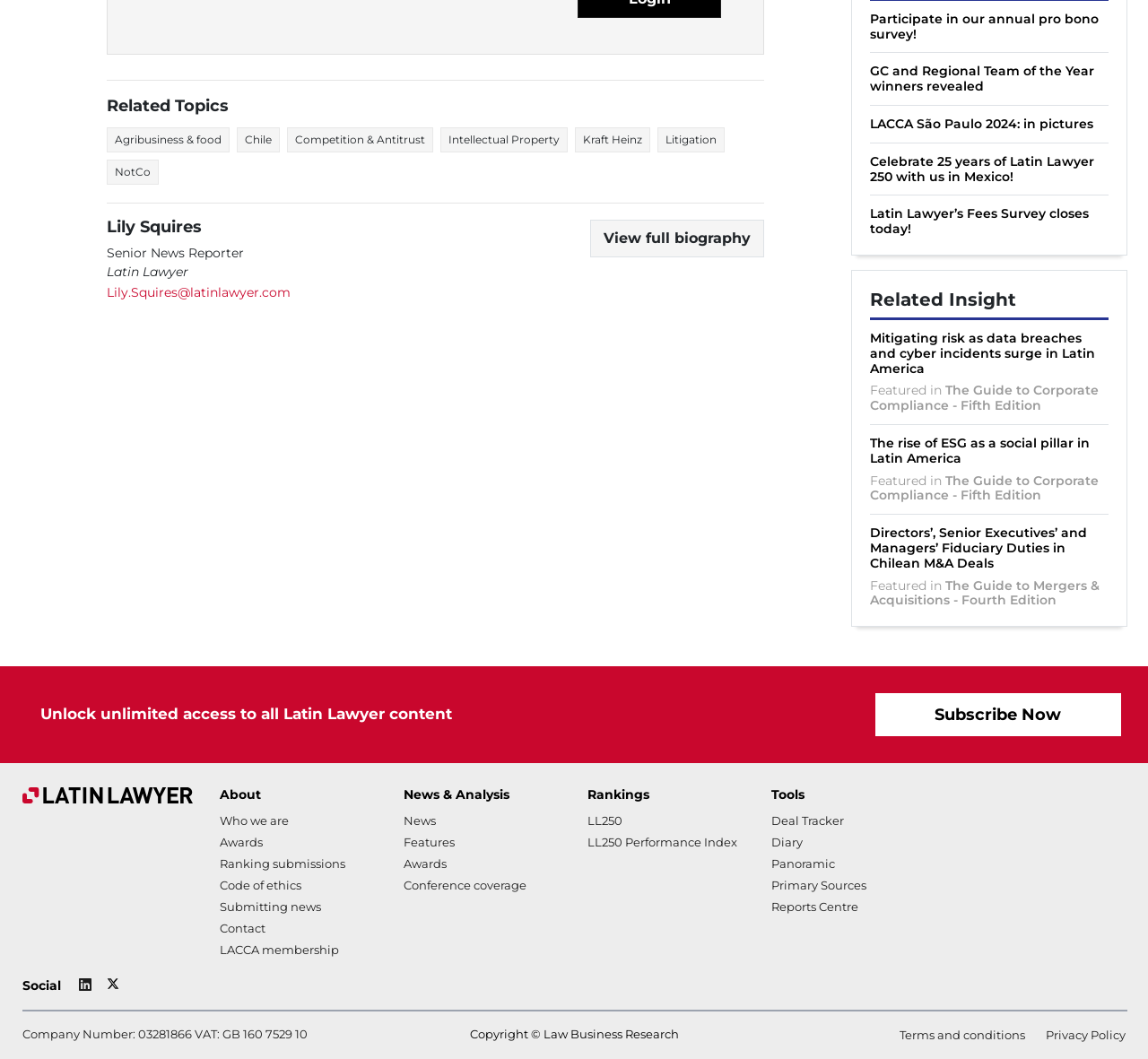From the details in the image, provide a thorough response to the question: What is the name of the company featured in the logo at the top left corner?

I found the answer by looking at the image at the top left corner of the page and seeing that it is labeled as 'LL logo'.